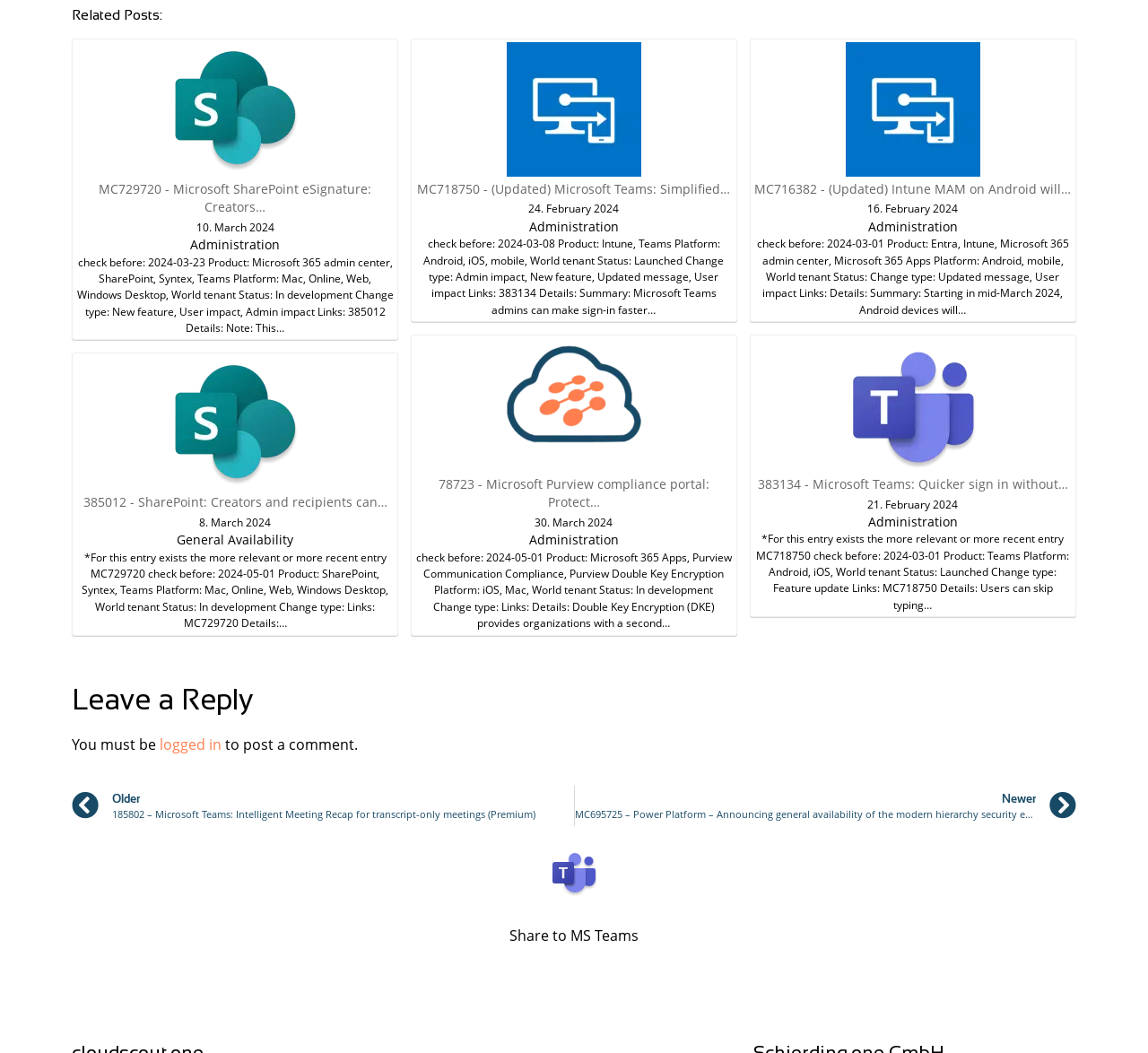Identify the bounding box coordinates for the region of the element that should be clicked to carry out the instruction: "View related post". The bounding box coordinates should be four float numbers between 0 and 1, i.e., [left, top, right, bottom].

[0.066, 0.04, 0.344, 0.206]